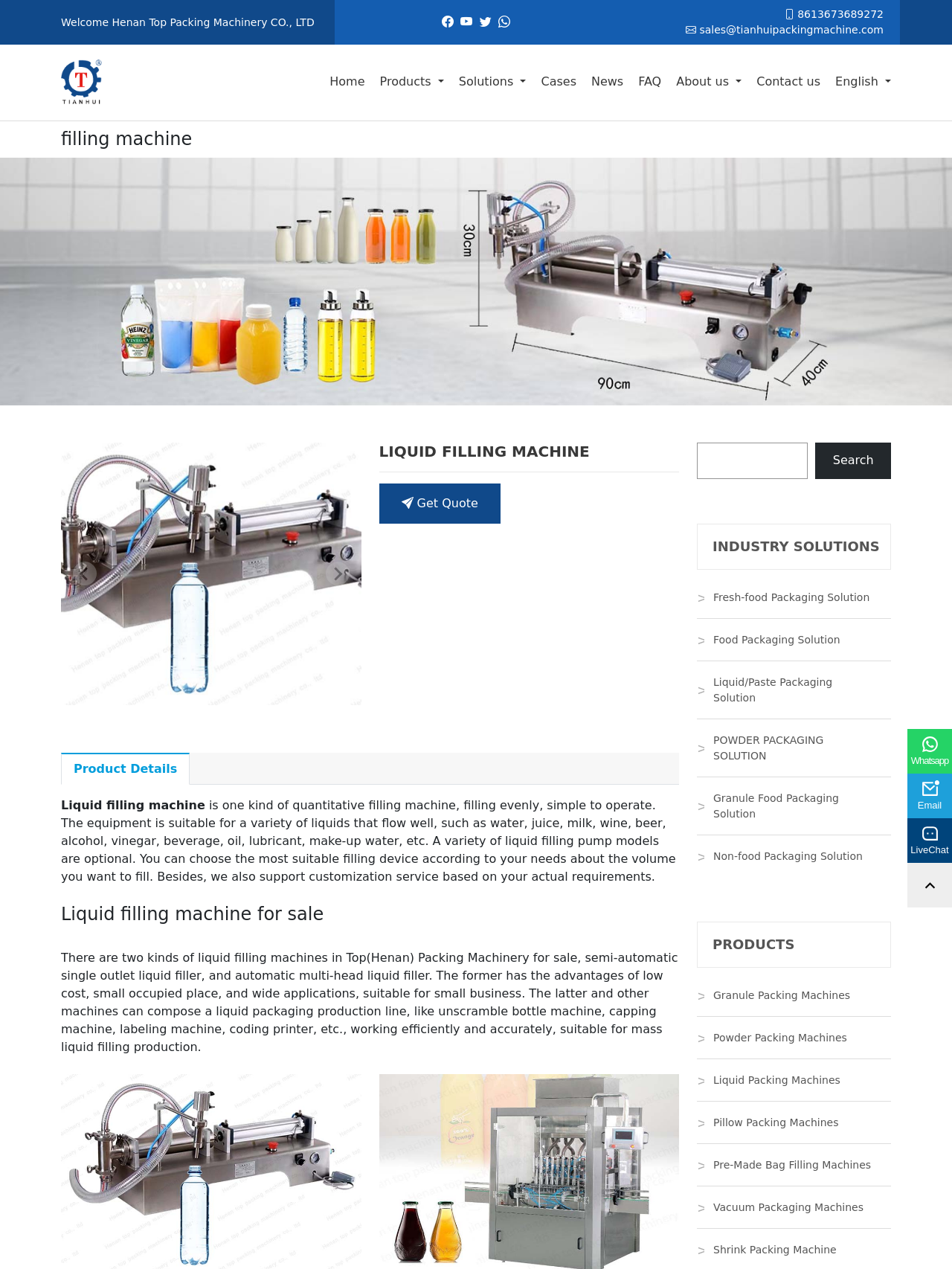Refer to the image and provide an in-depth answer to the question:
How many types of liquid filling machines are available?

I found the number of types of liquid filling machines by reading the text on the webpage, which says 'There are two kinds of liquid filling machines in Top(Henan) Packing Machinery for sale, semi-automatic single outlet liquid filler, and automatic multi-head liquid filler'.